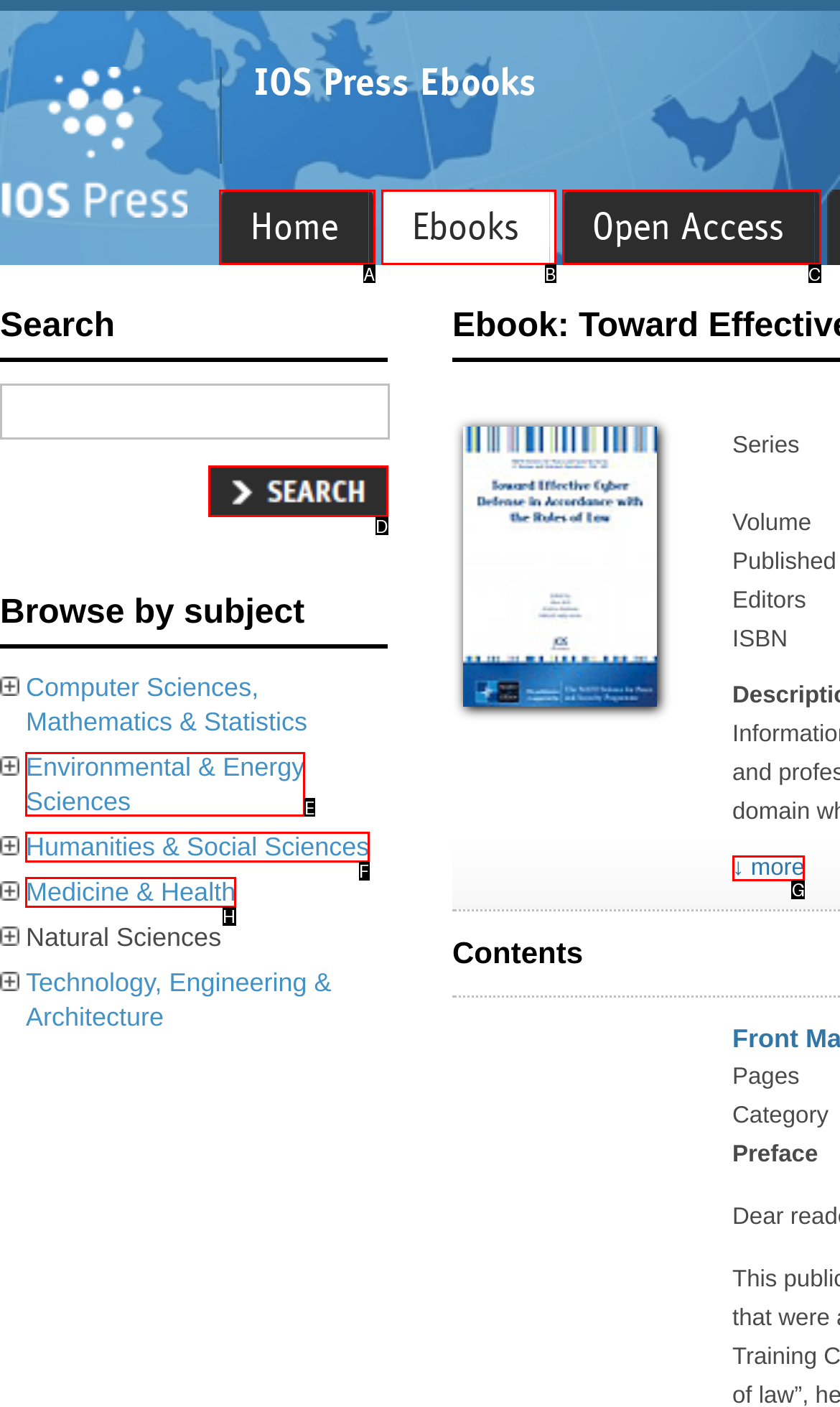Point out which HTML element you should click to fulfill the task: show more details.
Provide the option's letter from the given choices.

G